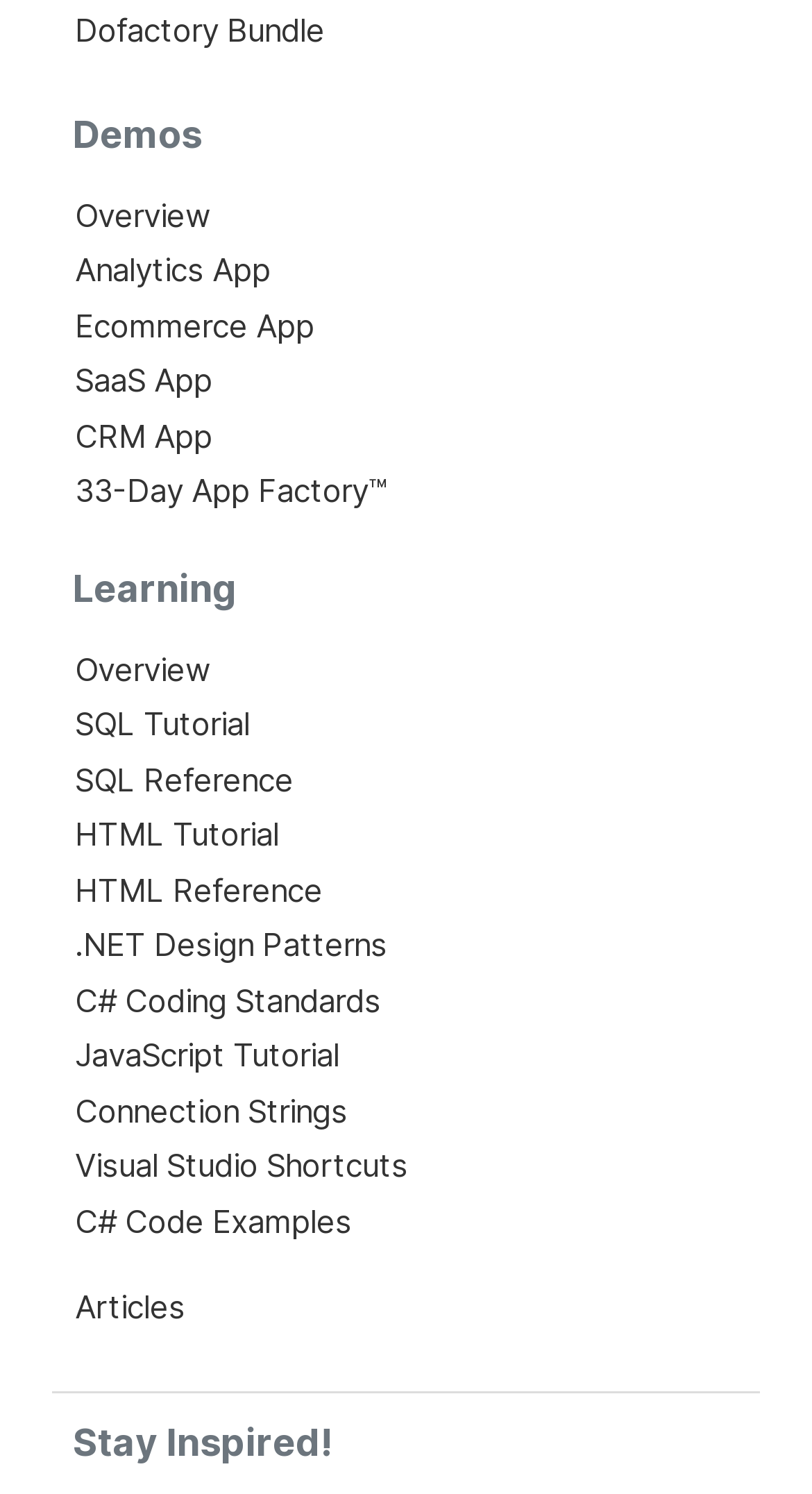Determine the bounding box coordinates of the target area to click to execute the following instruction: "click on Dofactory Bundle."

[0.092, 0.007, 0.4, 0.034]